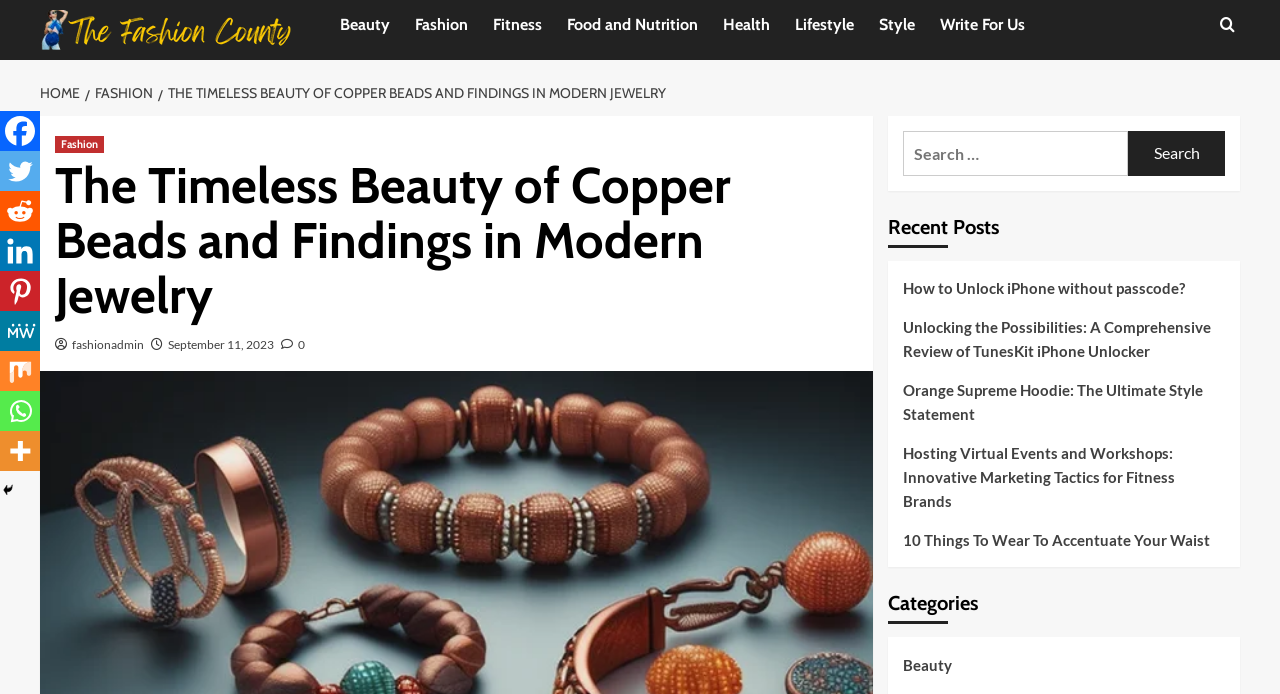What is the title of the current article?
Based on the screenshot, give a detailed explanation to answer the question.

The title of the current article is located below the breadcrumbs navigation, and it is a heading element with the text 'The Timeless Beauty of Copper Beads and Findings in Modern Jewelry'.